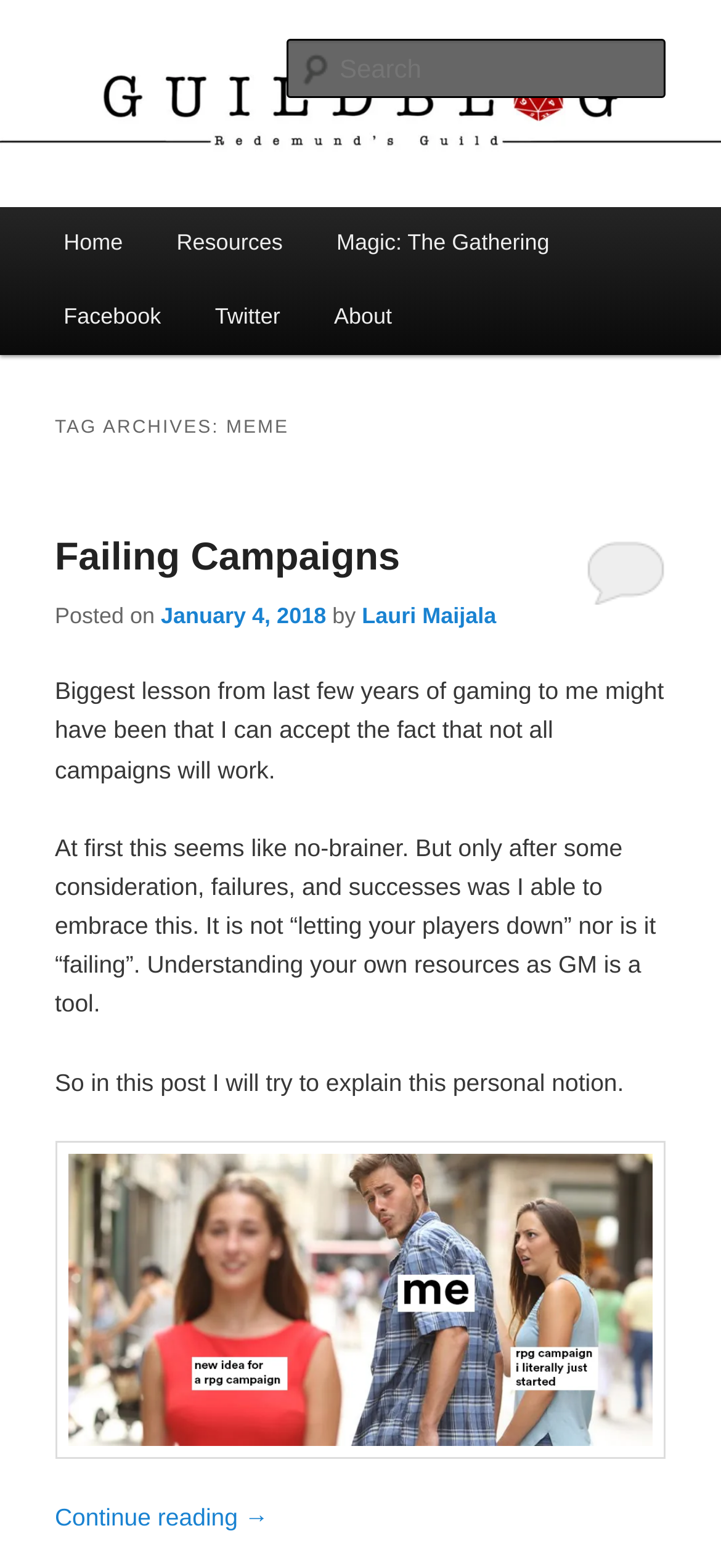Please find and report the bounding box coordinates of the element to click in order to perform the following action: "View the Magic: The Gathering page". The coordinates should be expressed as four float numbers between 0 and 1, in the format [left, top, right, bottom].

[0.429, 0.132, 0.799, 0.18]